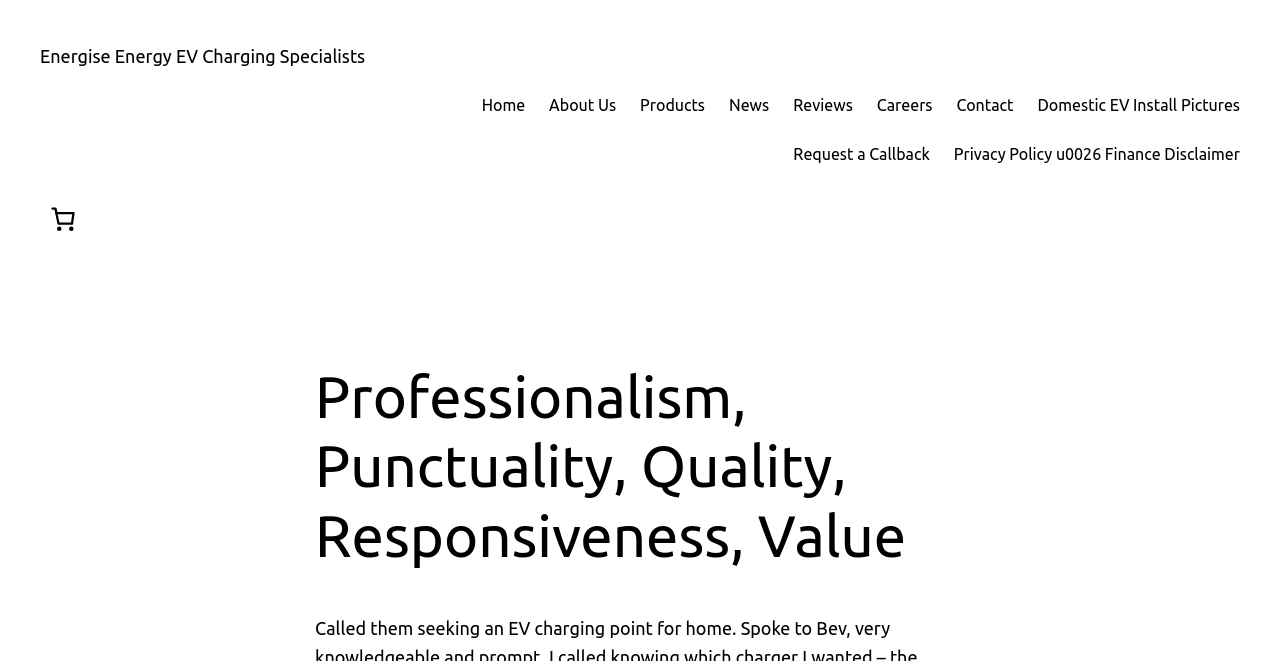Show the bounding box coordinates of the region that should be clicked to follow the instruction: "Click on the link 'Ishtaran / Ištaran'."

None